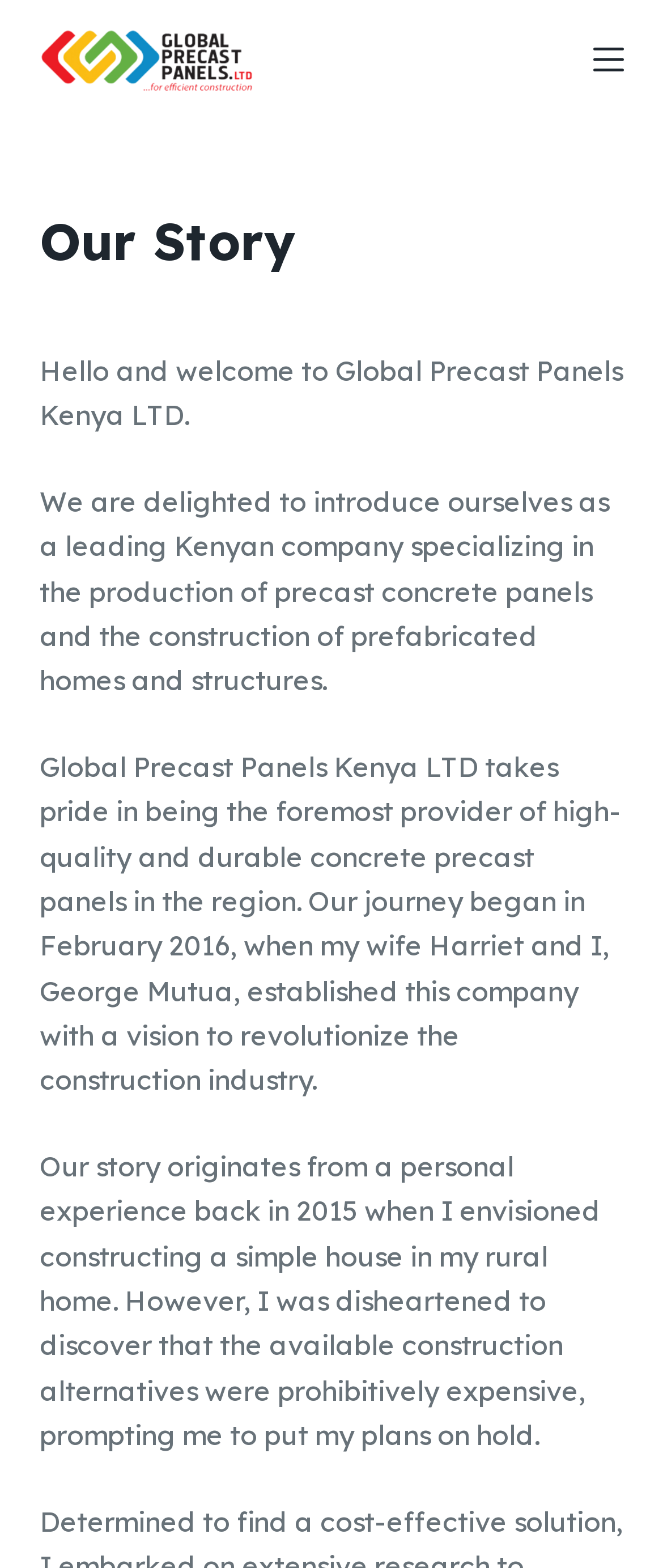Offer a detailed account of what is visible on the webpage.

The webpage is about Global Precast Panels Kenya LTD, a leading Kenyan company specializing in the production of precast concrete panels and construction of prefabricated homes and structures. 

At the top left of the page, there is a link to skip to the content. Next to it, on the top left, is the company's logo, which is an image. On the top right, there is a menu button. 

Below the logo and the menu button, there is a header section with a heading that reads "Our Story". Underneath the heading, there is a paragraph of text that welcomes visitors to Global Precast Panels Kenya LTD and introduces the company as a leading Kenyan company in the production of precast concrete panels and construction of prefabricated homes and structures. 

Below this paragraph, there is another paragraph that describes the company's pride in being the foremost provider of high-quality and durable concrete precast panels in the region, and tells the story of how the company was established in February 2016 by George Mutua and his wife Harriet. 

Further down, there is a third paragraph that shares a personal experience of George Mutua, the founder, who wanted to construct a simple house in his rural home but was discouraged by the expensive construction alternatives, leading him to put his plans on hold.